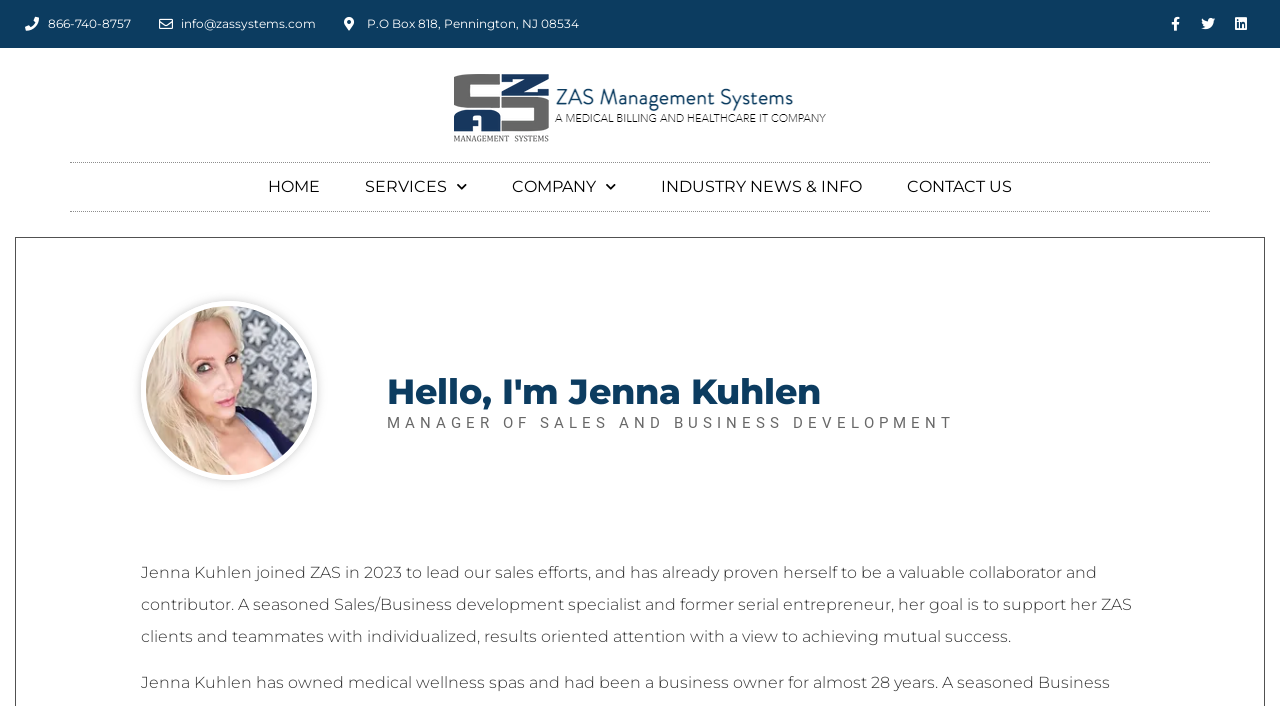What is Jenna Kuhlen's role at ZAS?
Please answer the question with a detailed and comprehensive explanation.

This answer can be obtained by reading the static text 'MANAGER OF SALES AND BUSINESS DEVELOPMENT' which is located below the heading 'Hello, I'm Jenna Kuhlen'.